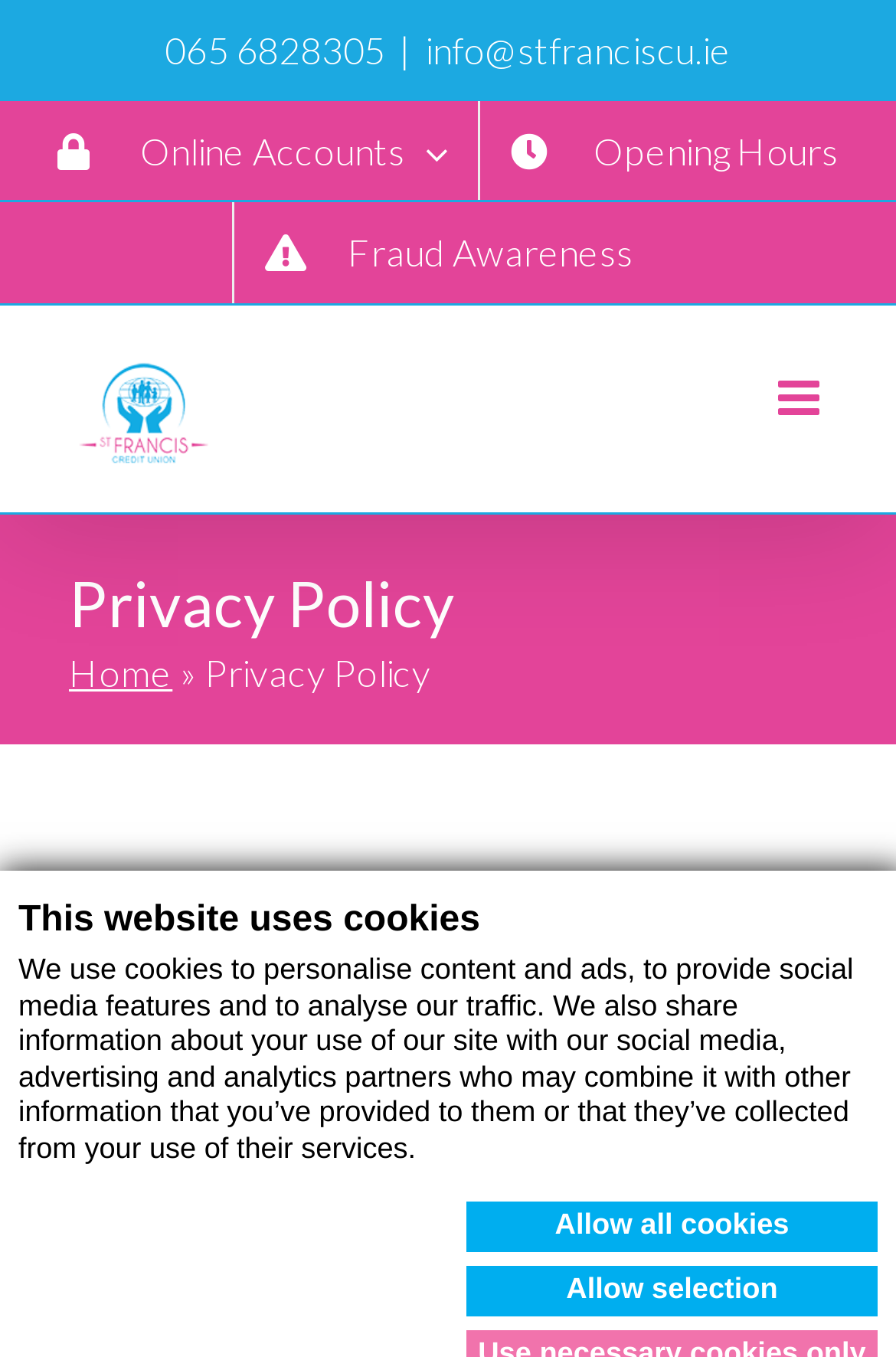What is the name of the credit union's app?
Please provide a single word or phrase as the answer based on the screenshot.

St. Francis Credit Union Limited app